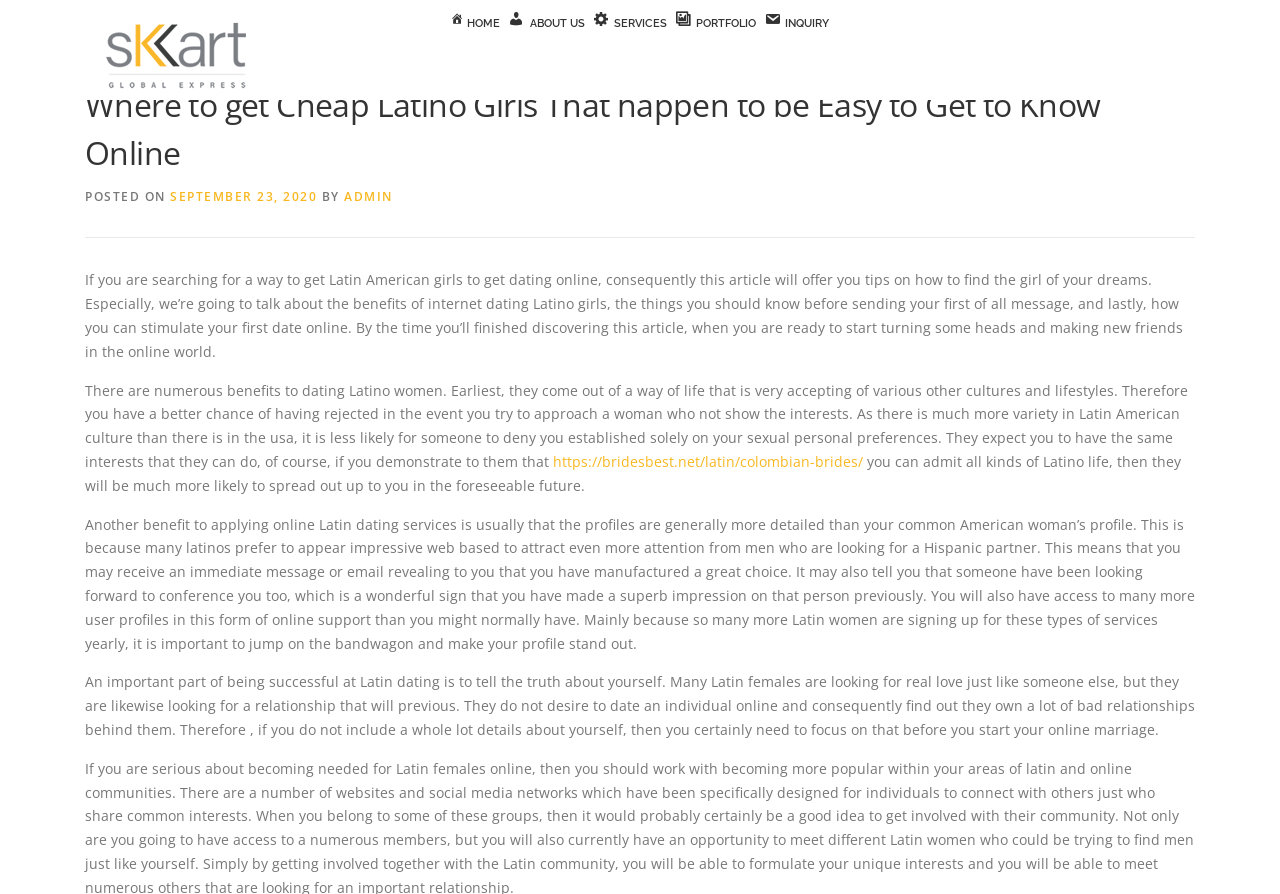What is the benefit of dating Latino women?
Provide a fully detailed and comprehensive answer to the question.

According to the webpage, one of the benefits of dating Latino women is that they come from a culture that is very accepting of other cultures and lifestyles, which increases the chances of having a successful relationship.